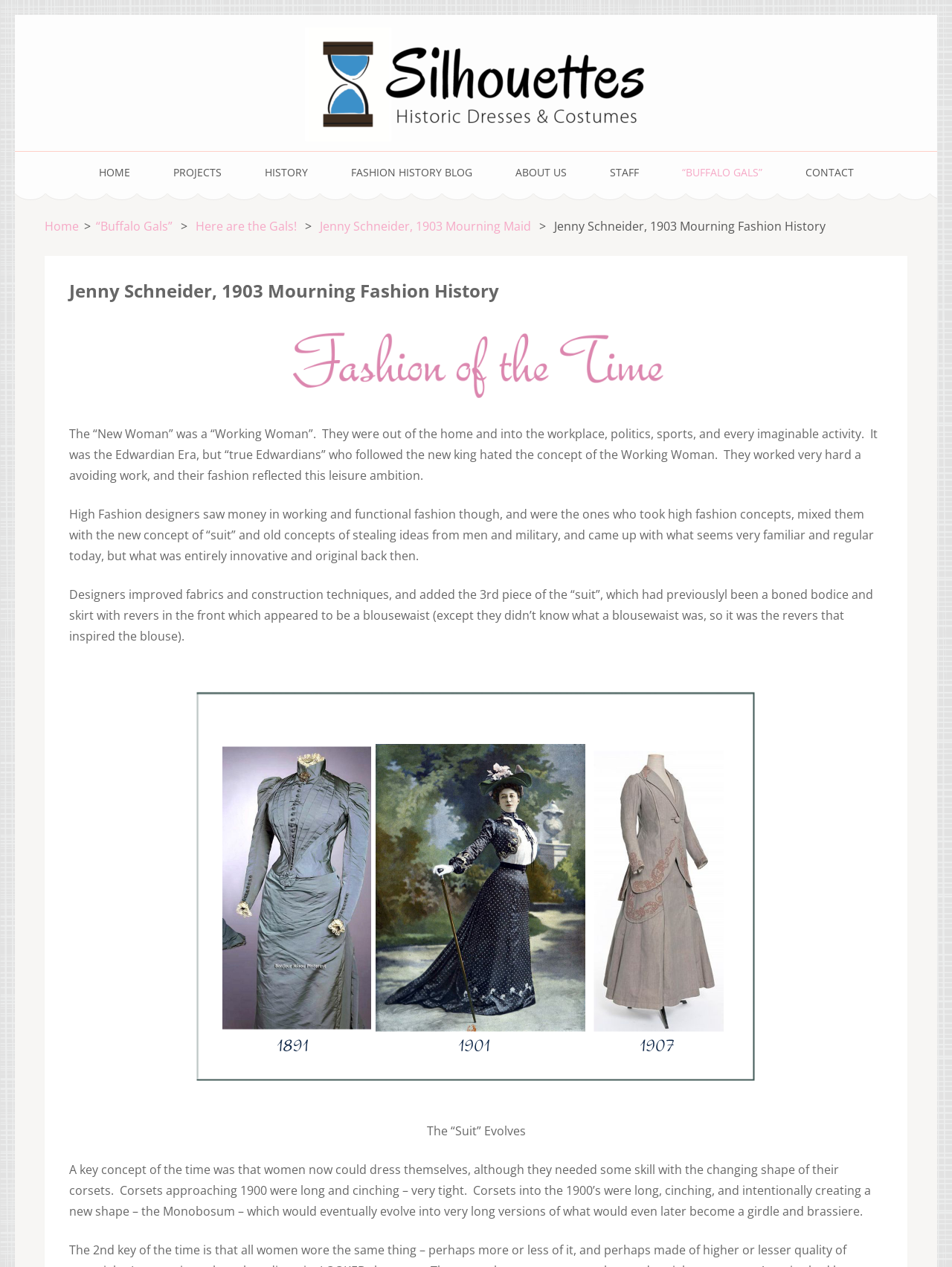Provide an in-depth caption for the contents of the webpage.

The webpage is about Jenny Schneider and 1903 Mourning Fashion History. At the top left, there is a link to "Skip to content" and a navigation menu with links to "HOME", "PROJECTS", "HISTORY", "FASHION HISTORY BLOG", "ABOUT US", "STAFF", "“BUFFALO GALS”", and "CONTACT". Below the navigation menu, there is a secondary navigation menu with links to "Home", "“Buffalo Gals”", "Here are the Gals!", "Jenny Schneider, 1903 Mourning Maid", and "Jenny Schneider, 1903 Mourning Fashion History".

The main content of the webpage is divided into sections. The first section has a heading "Jenny Schneider, 1903 Mourning Fashion History" and a paragraph of text that describes the "New Woman" of the Edwardian Era, who was a working woman and participated in various activities. The text also mentions how high fashion designers created functional fashion for working women.

The next section has another paragraph of text that explains how designers improved fabrics and construction techniques and added a third piece to the "suit", which was previously a boned bodice and skirt. Below this text, there is a figure with a caption "The “Suit” Evolves".

The final section has a paragraph of text that discusses how women could dress themselves during this time period, although they needed some skill with corsets, which were long and cinching and created a new shape called the Monobosum.